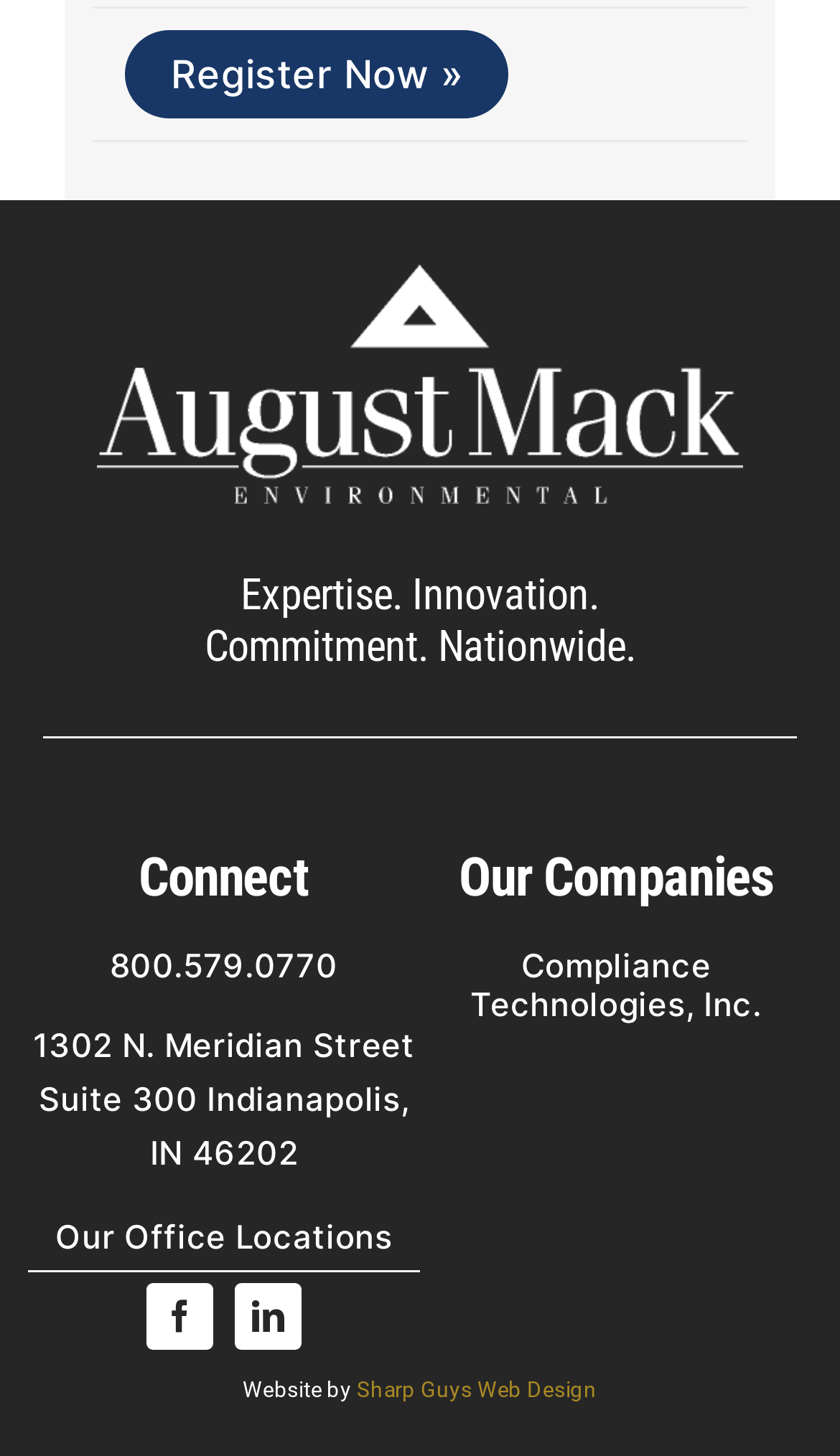Pinpoint the bounding box coordinates of the area that should be clicked to complete the following instruction: "Call the office". The coordinates must be given as four float numbers between 0 and 1, i.e., [left, top, right, bottom].

[0.033, 0.651, 0.5, 0.678]